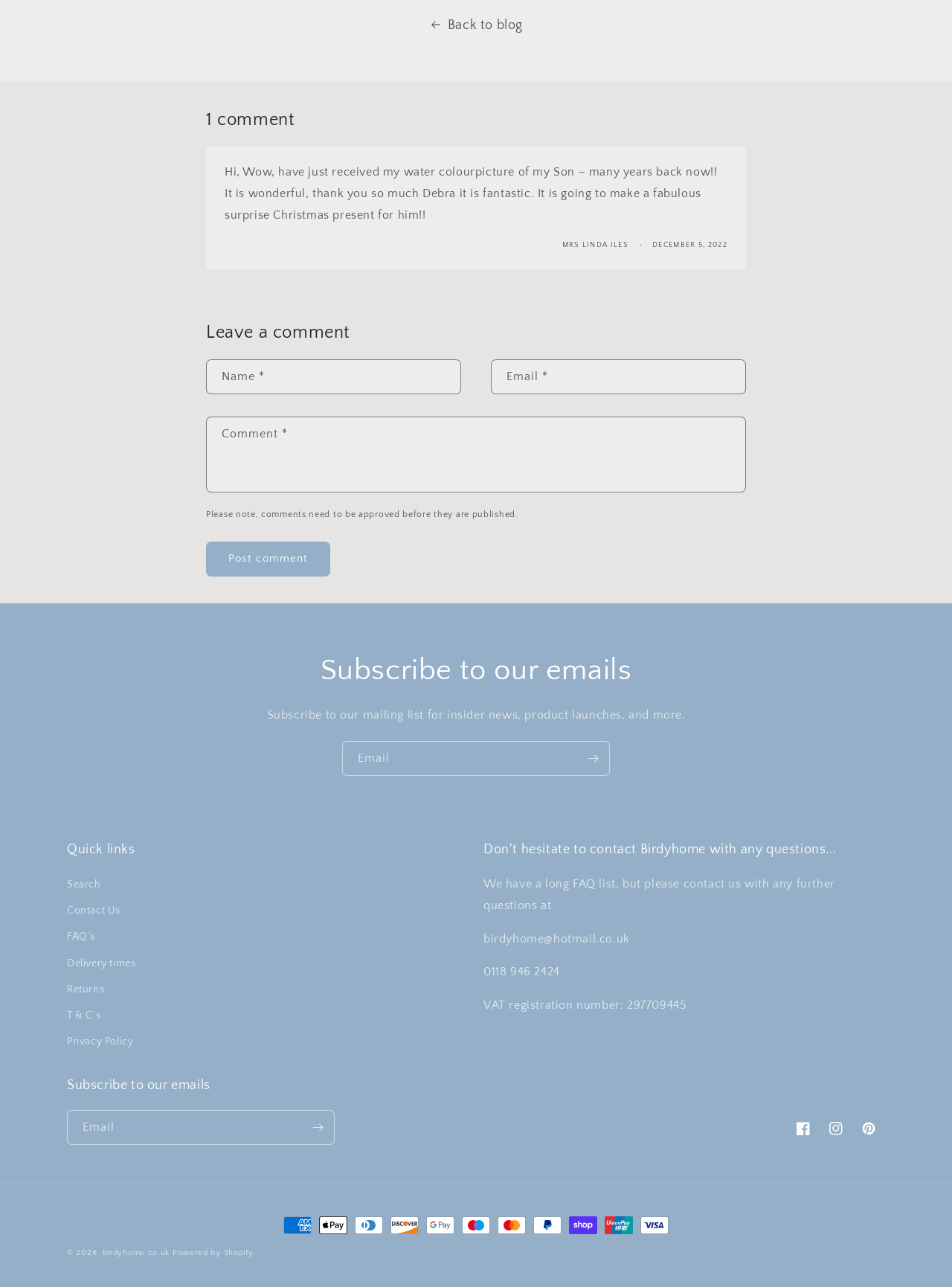Please specify the bounding box coordinates for the clickable region that will help you carry out the instruction: "Subscribe to our emails".

[0.07, 0.506, 0.93, 0.536]